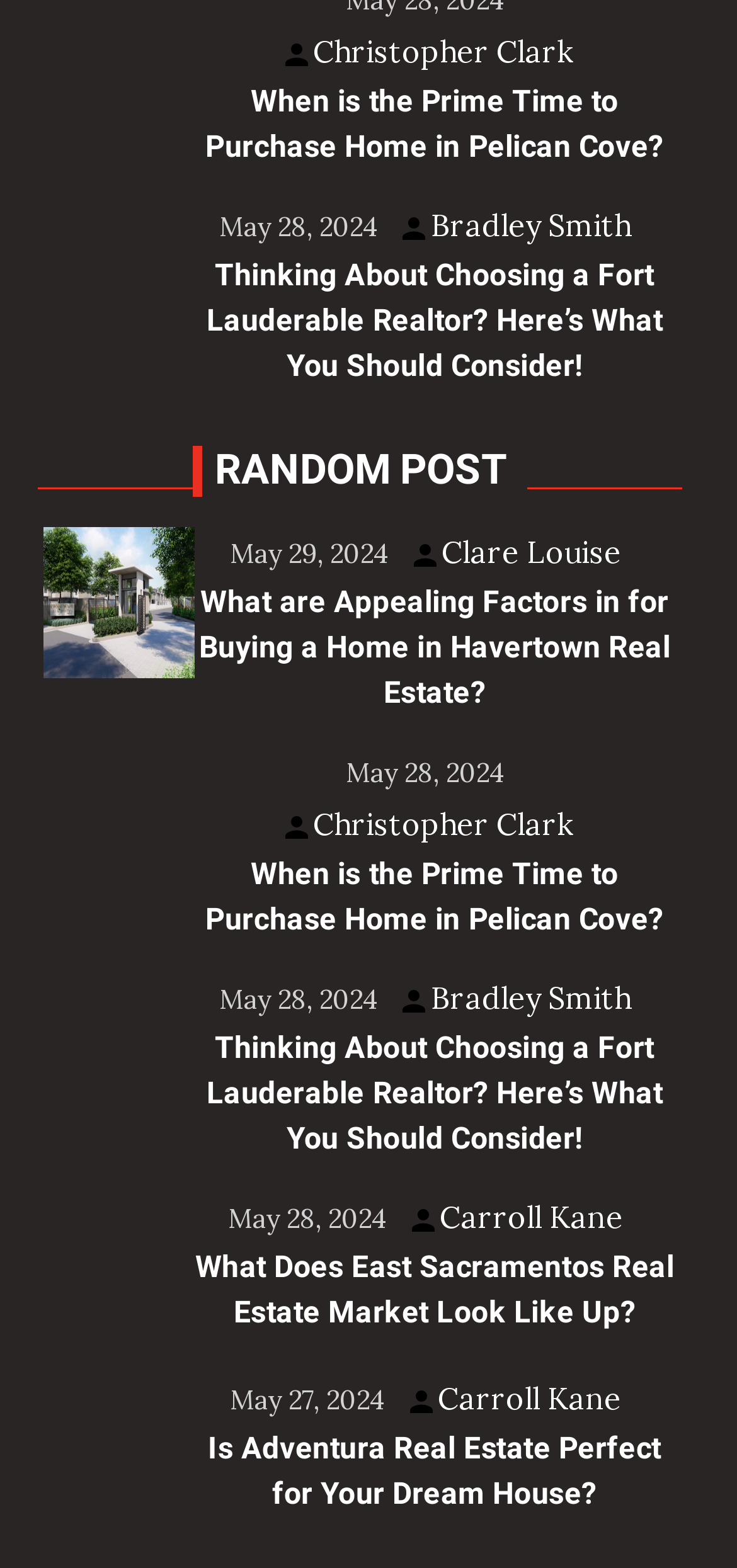Determine the bounding box coordinates of the UI element described below. Use the format (top-left x, top-left y, bottom-right x, bottom-right y) with floating point numbers between 0 and 1: Bradley Smith

[0.585, 0.624, 0.856, 0.648]